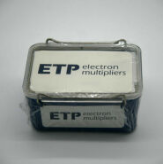Offer a detailed explanation of the image and its components.

The image displays a compact rectangular container prominently marked with the logo "ETP electron multipliers." The container is sealed, suggesting that its contents are new or have not been previously opened. The design emphasizes clarity and branding, with the logo serving as a key identifier for the product. This item is part of the available listings for parts related to the ETP ICP 4500 Spectrophotometer, specifically noted as "Part Number: 14573." Its description indicates that the contents pertain to electron multiplier components, essential for the operation of certain spectrophotometry equipment.